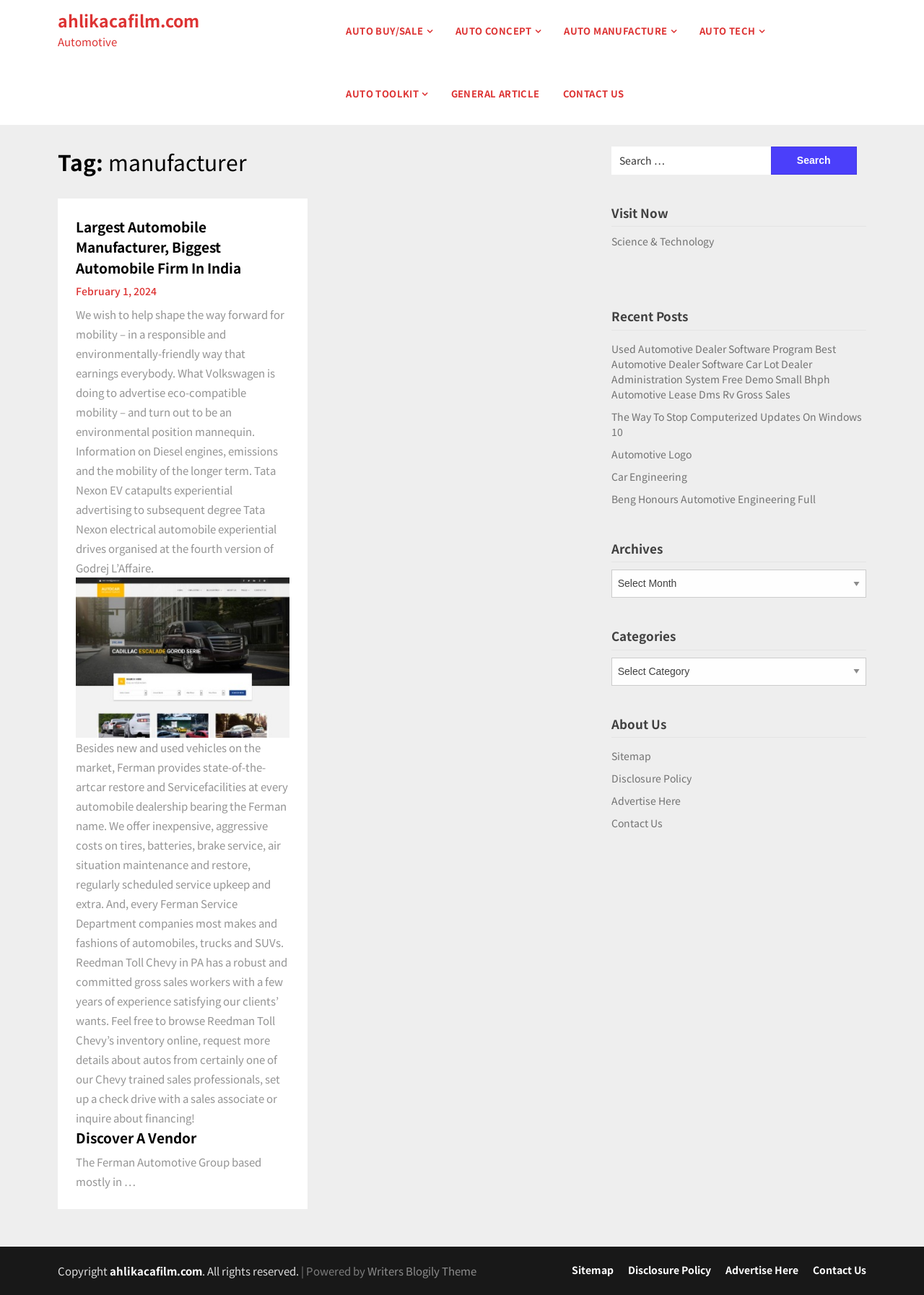Please specify the bounding box coordinates of the region to click in order to perform the following instruction: "Explore the 'Latest Updates' section".

None